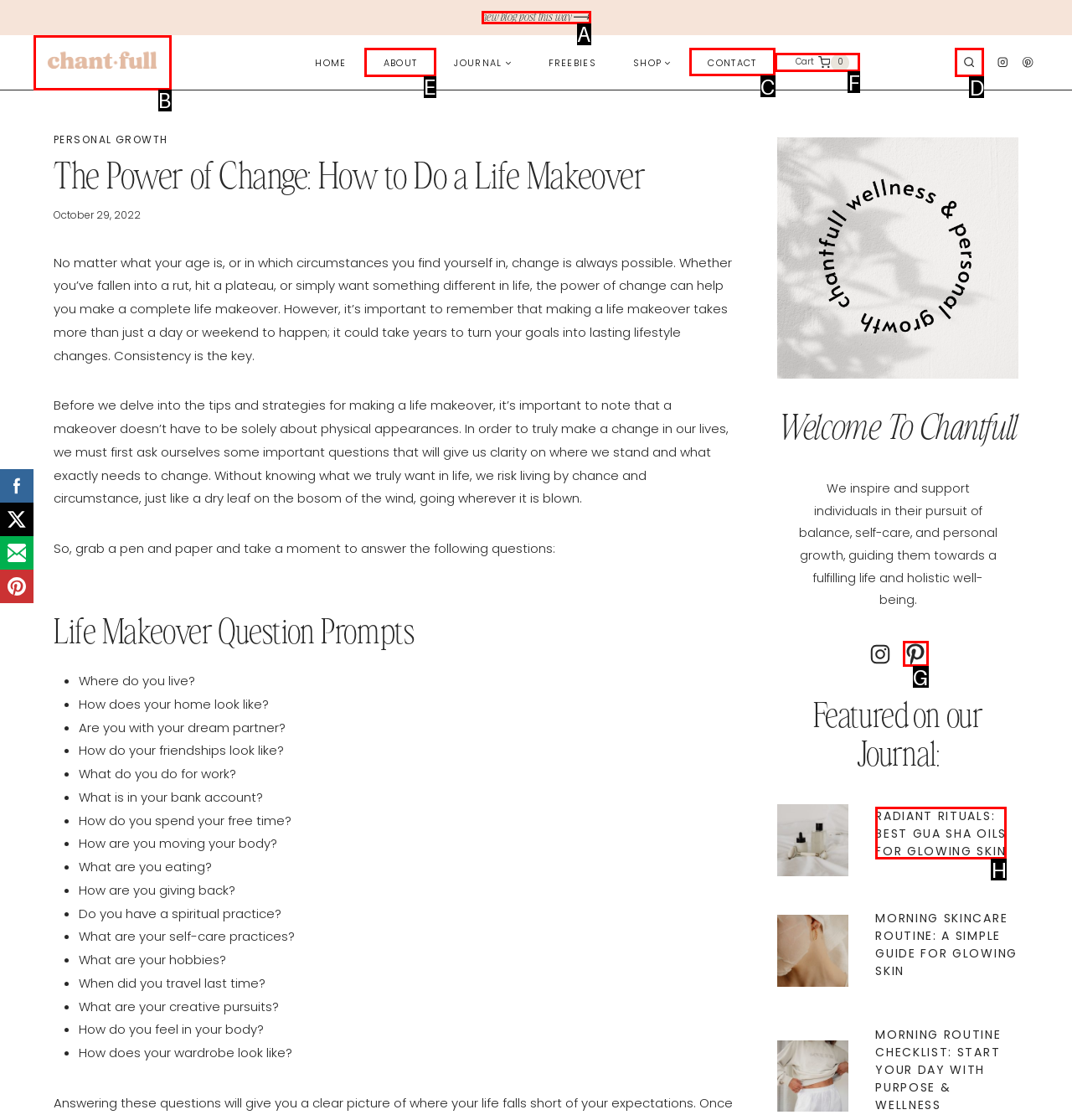Select the proper HTML element to perform the given task: Go to the 'CONTACT' page Answer with the corresponding letter from the provided choices.

C